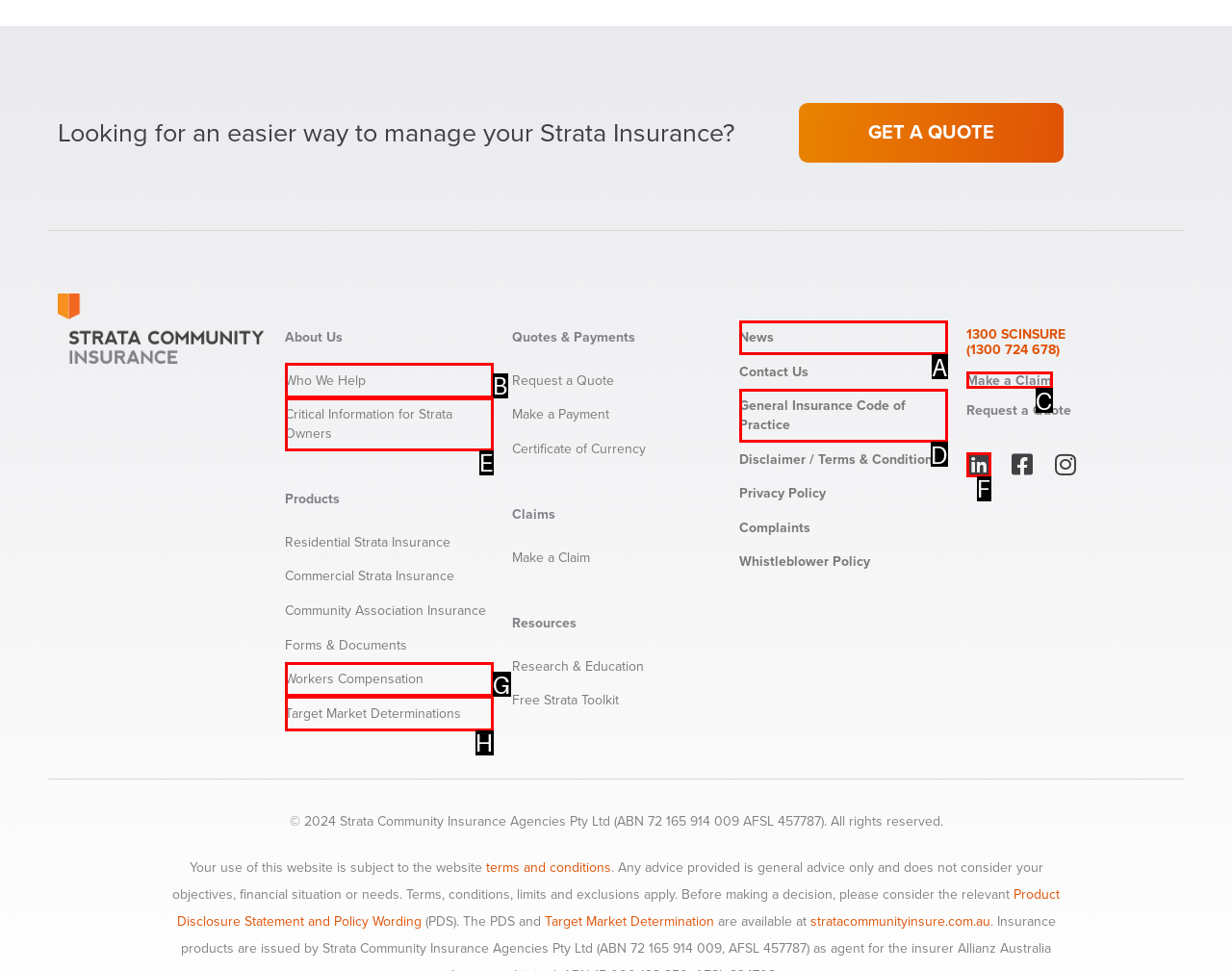Using the provided description: Workers Compensation, select the HTML element that corresponds to it. Indicate your choice with the option's letter.

G